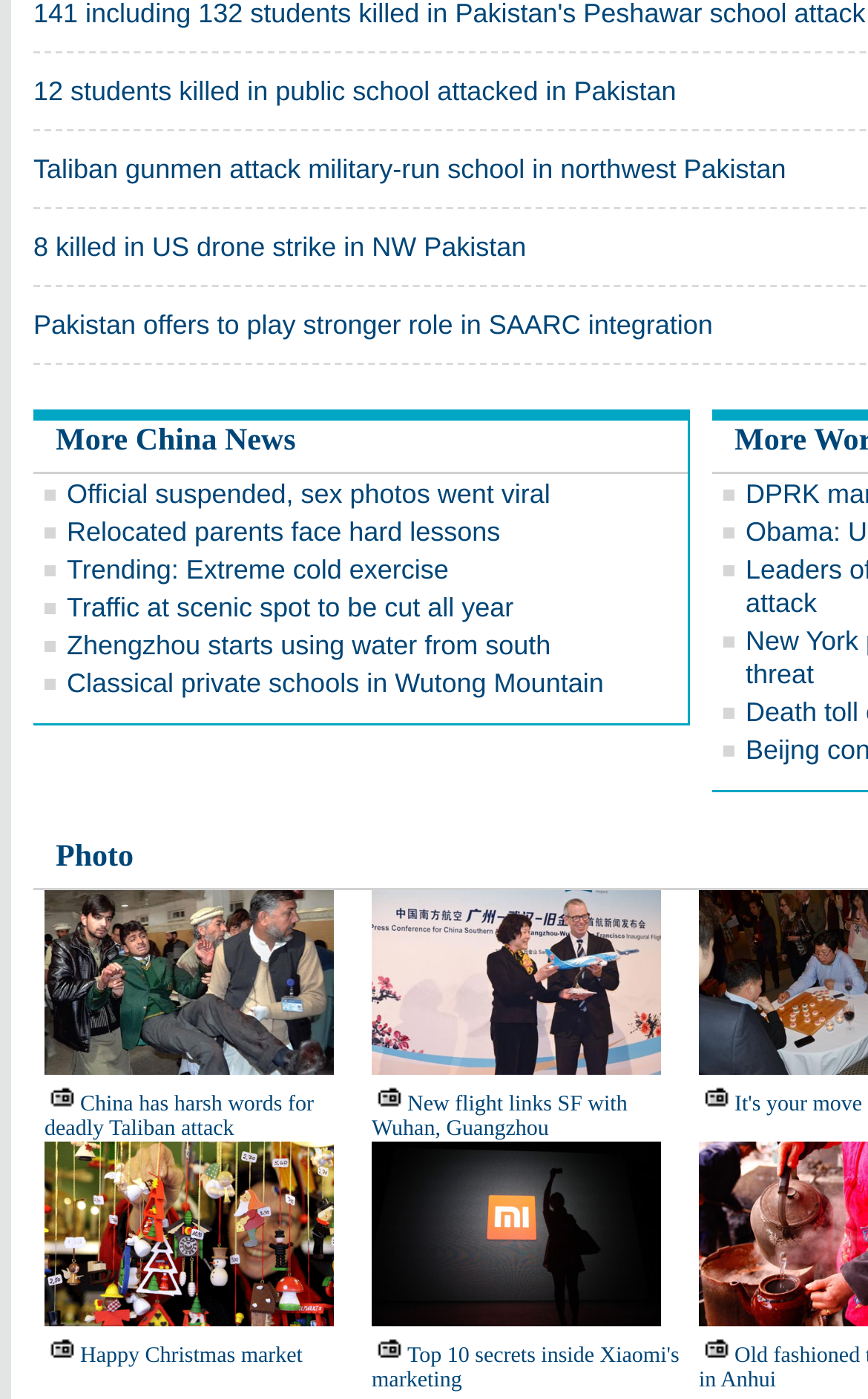How many links are there in the DescriptionList section?
Using the information from the image, give a concise answer in one word or a short phrase.

1